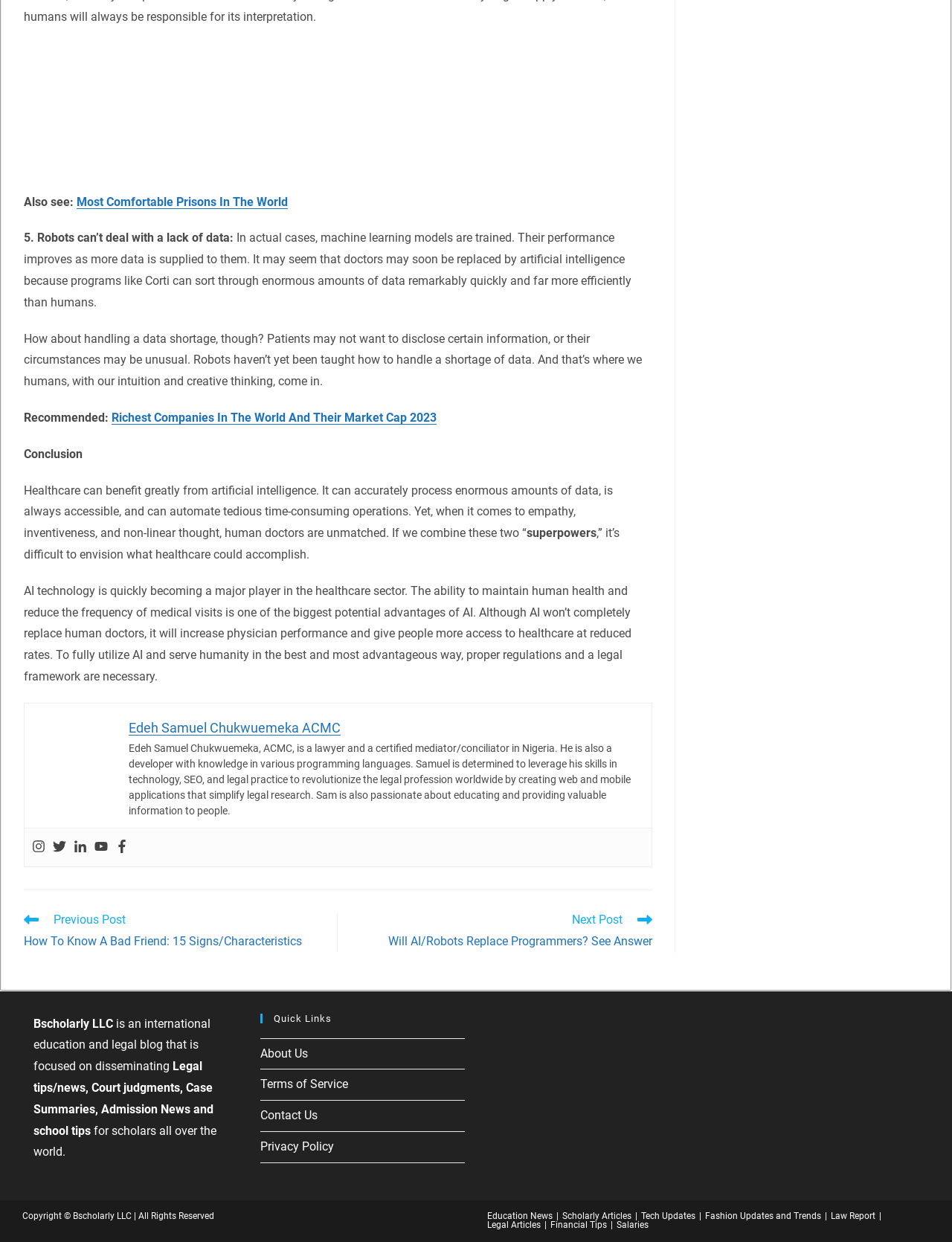What is the name of the website?
Please provide an in-depth and detailed response to the question.

The website's name is mentioned at the bottom of the webpage, in the section that describes the website's focus on education and legal topics.